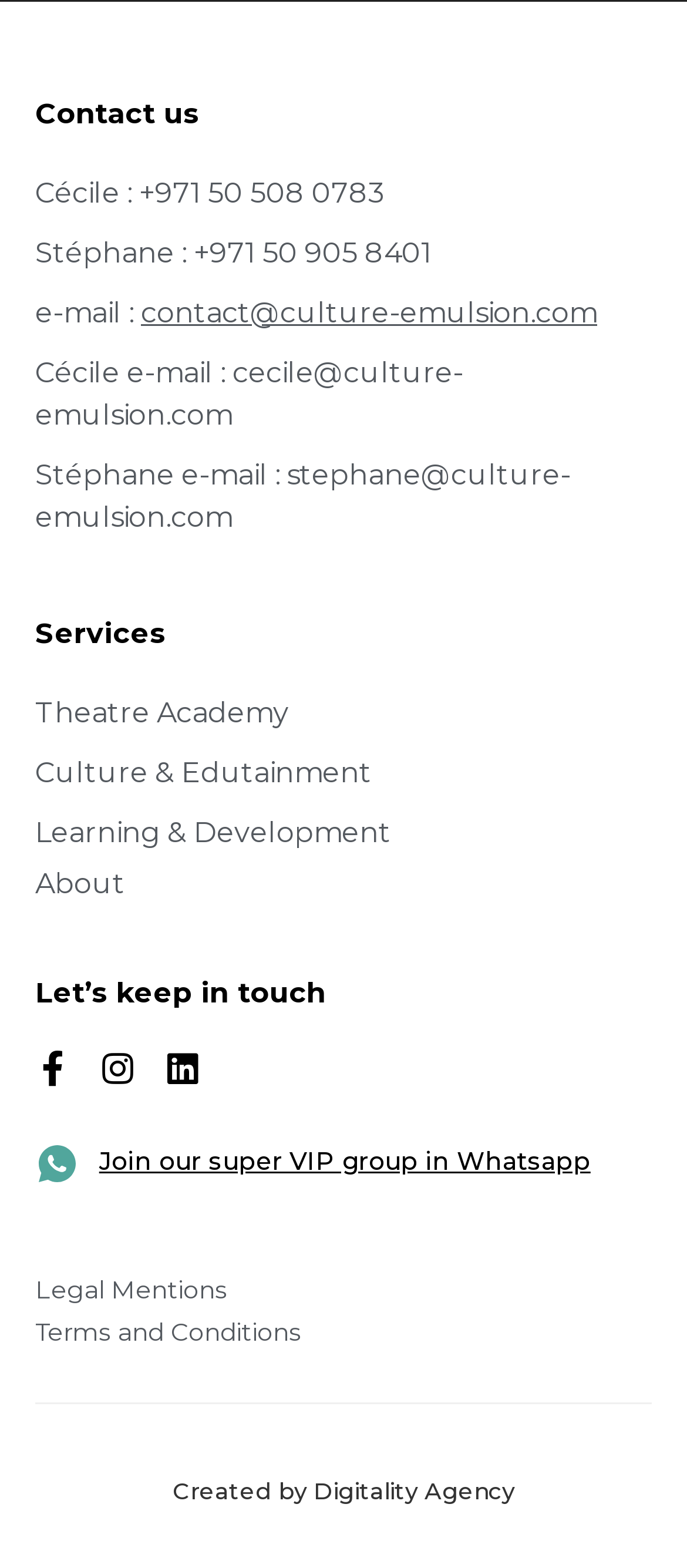Determine the bounding box coordinates of the clickable region to carry out the instruction: "Click the Section Menu button".

None